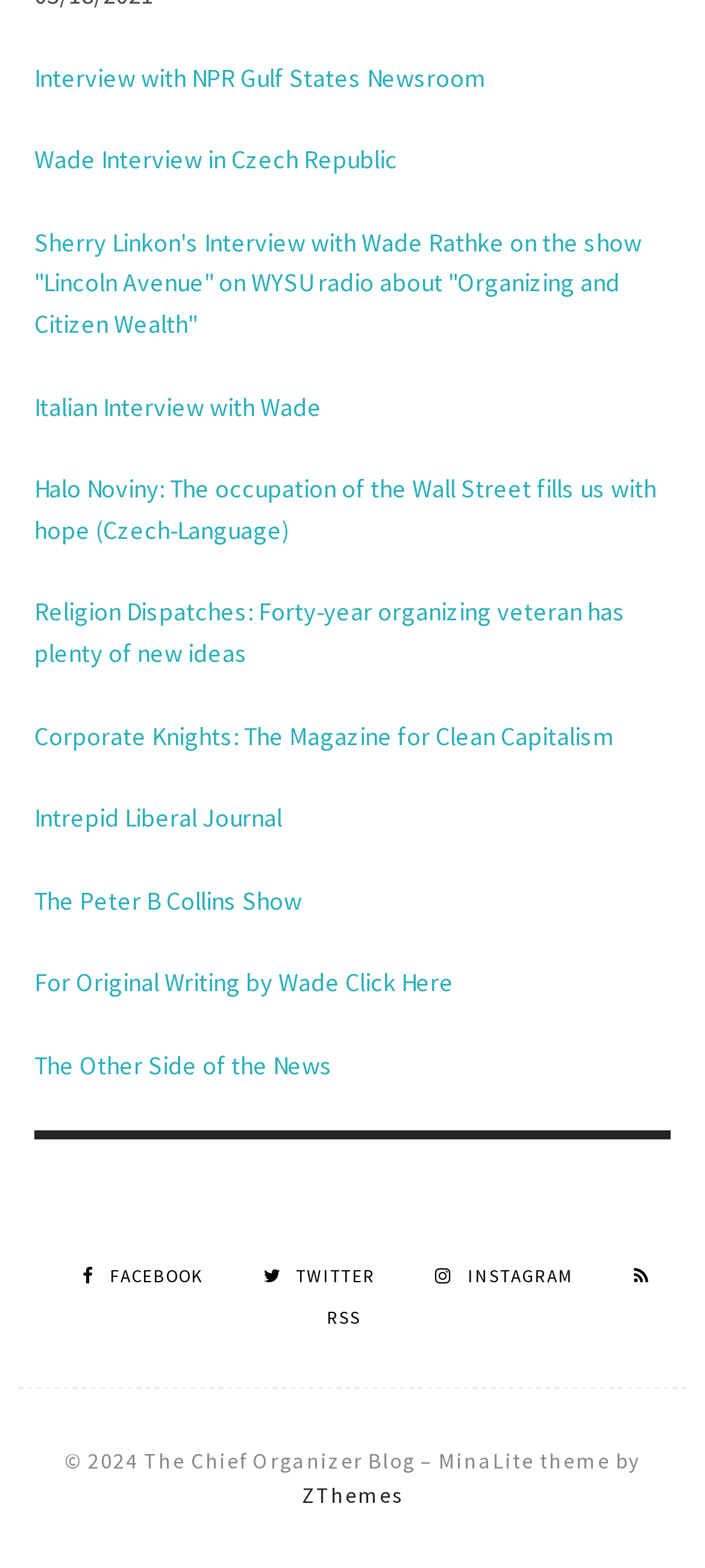Please find the bounding box for the following UI element description. Provide the coordinates in (top-left x, top-left y, bottom-right x, bottom-right y) format, with values between 0 and 1: Rss

[0.45, 0.805, 0.922, 0.847]